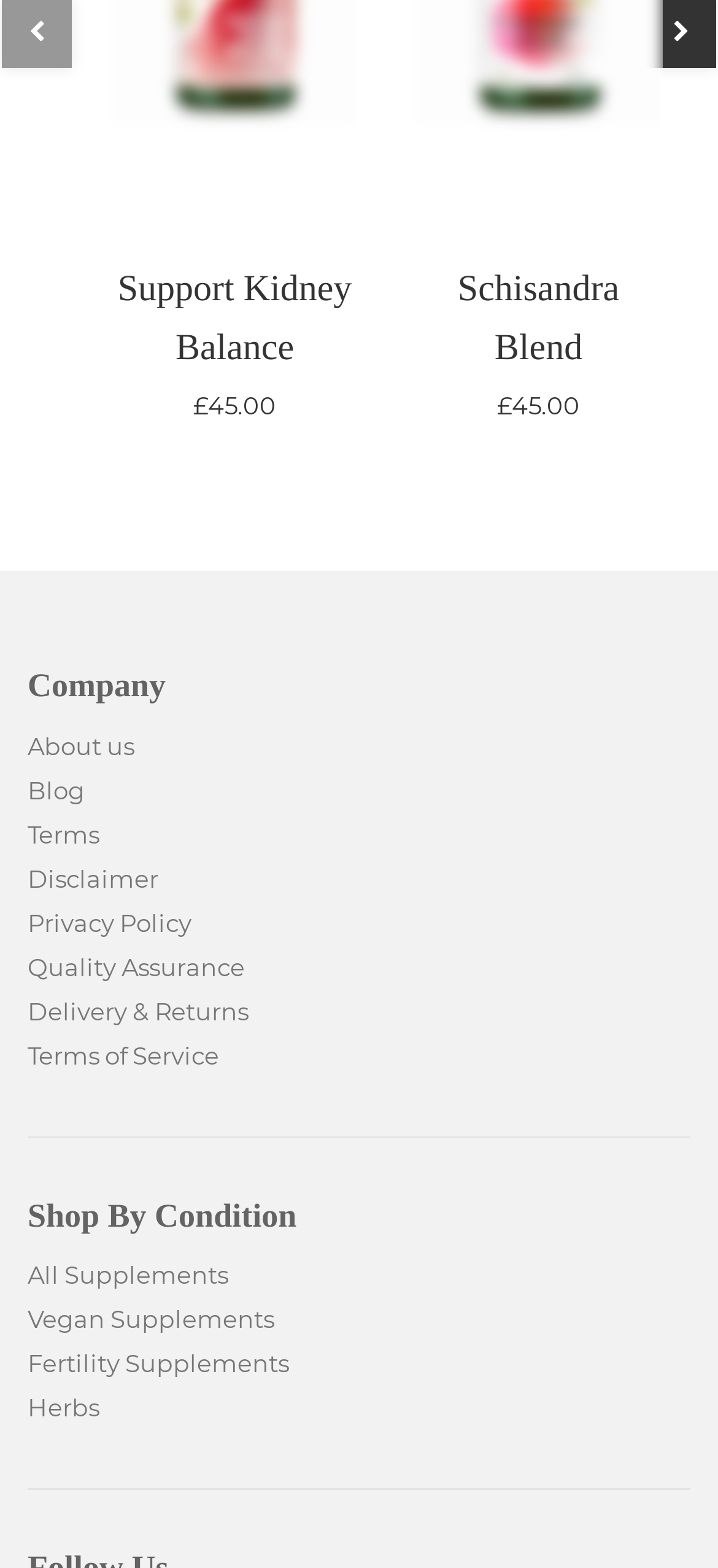Determine the bounding box coordinates of the clickable region to follow the instruction: "Check the Terms of Service".

[0.038, 0.663, 0.305, 0.682]